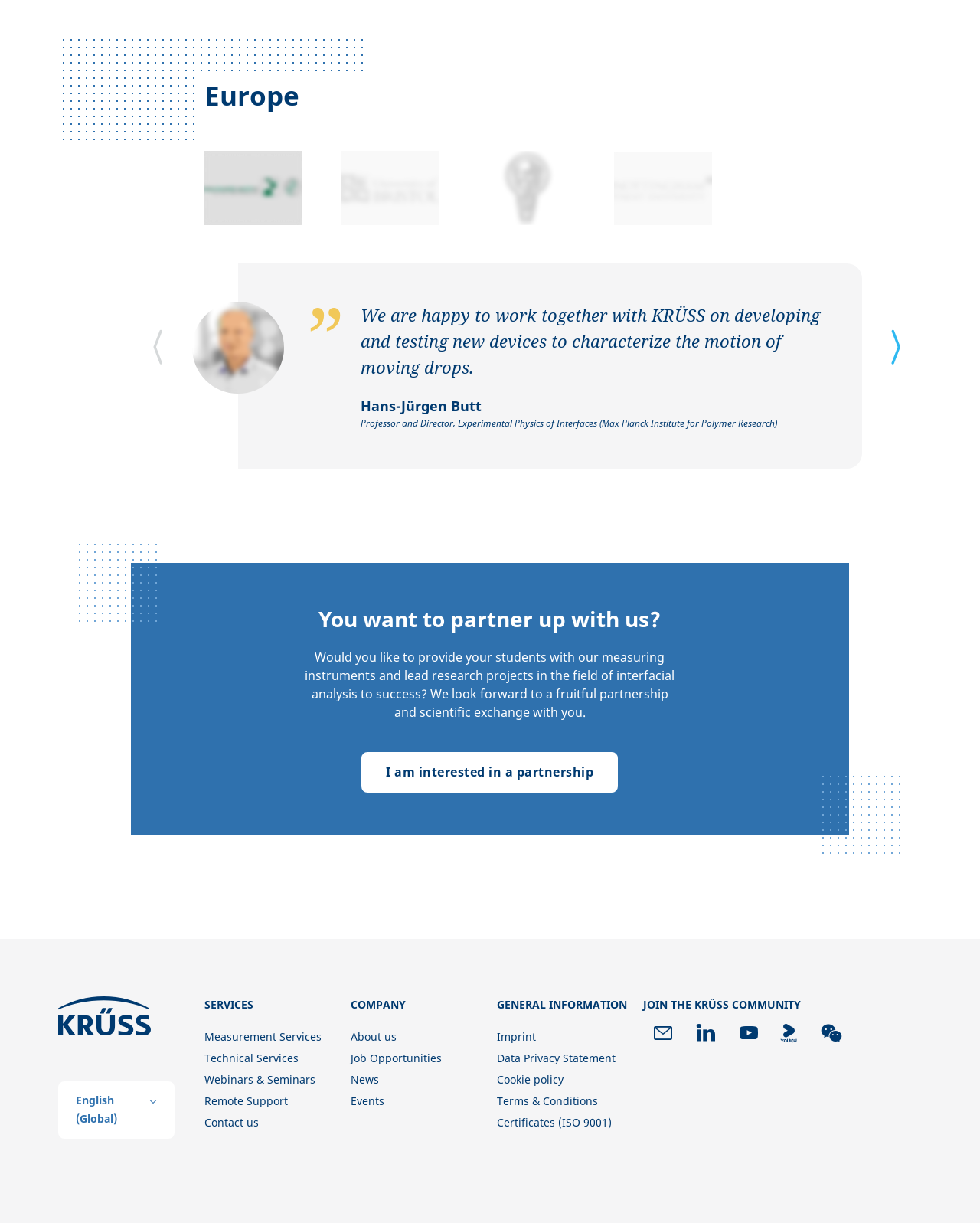Please find the bounding box coordinates of the element that must be clicked to perform the given instruction: "Go to 'Measurement Services'". The coordinates should be four float numbers from 0 to 1, i.e., [left, top, right, bottom].

[0.208, 0.841, 0.328, 0.853]